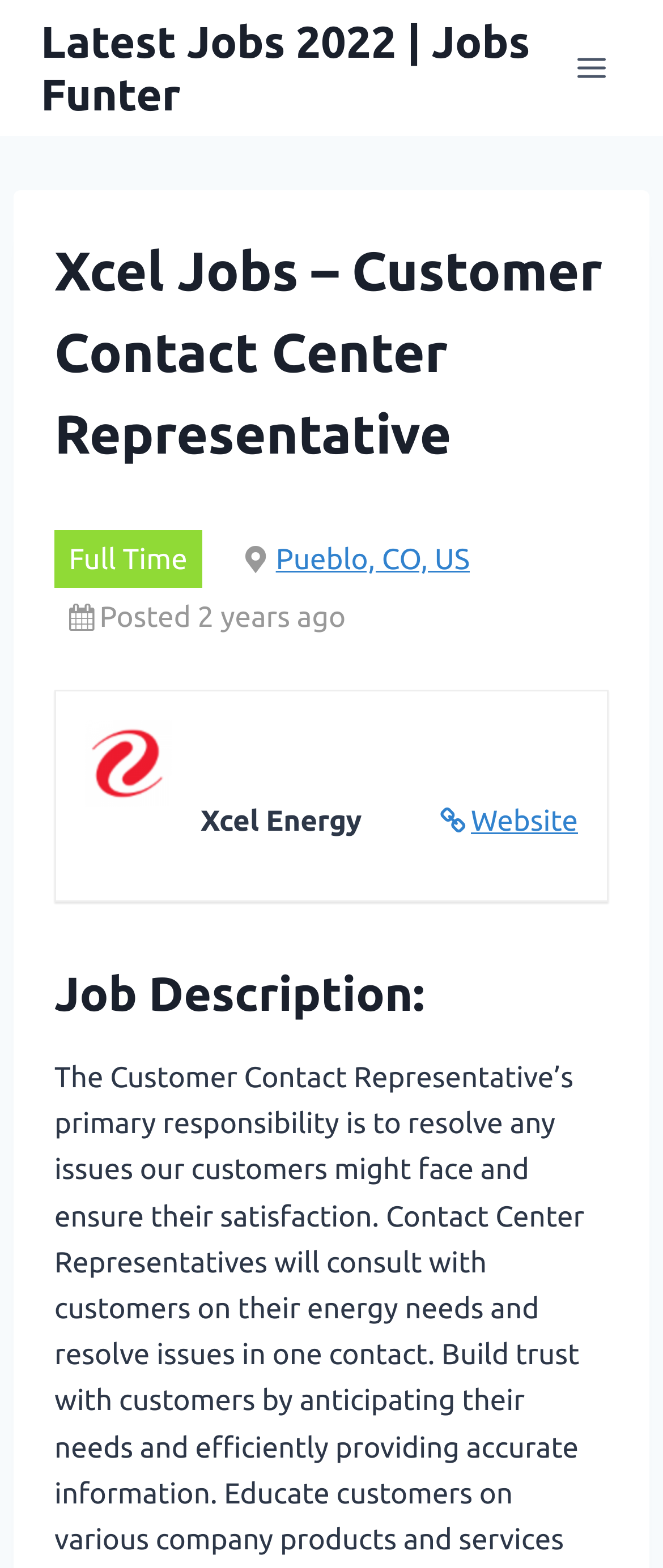Produce a meticulous description of the webpage.

The webpage appears to be a job posting for a Customer Contact Center Representative position at Xcel Energy. At the top of the page, there is a link with the text "Latest Jobs 2022 | Jobs Funter" and a button to open a menu. Below the button, there is a header section with a heading that reads "Xcel Jobs – Customer Contact Center Representative". 

To the right of the header, there is a label indicating that the job is "Full Time". Further to the right, there is a link with the location "Pueblo, CO, US". Below the location, there is a timestamp indicating that the job was "Posted 2 years ago". 

On the left side of the page, there is an image of the Xcel Energy logo. To the right of the image, there is a link to the company's website. 

The main content of the page begins with a heading that reads "Job Description:". The job description text is not provided in the accessibility tree, but it likely follows this heading.